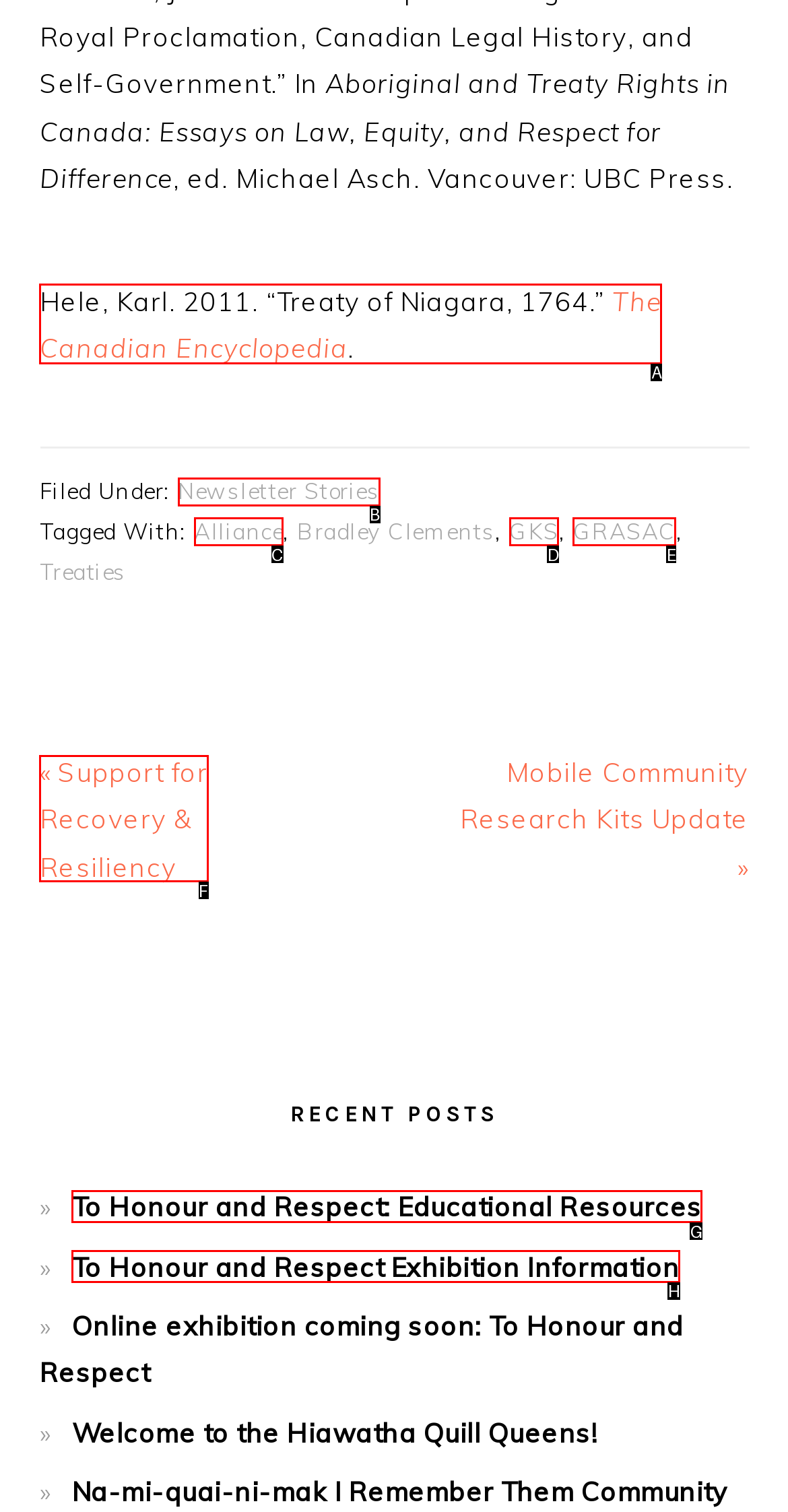Identify the option that corresponds to: GRASAC
Respond with the corresponding letter from the choices provided.

E